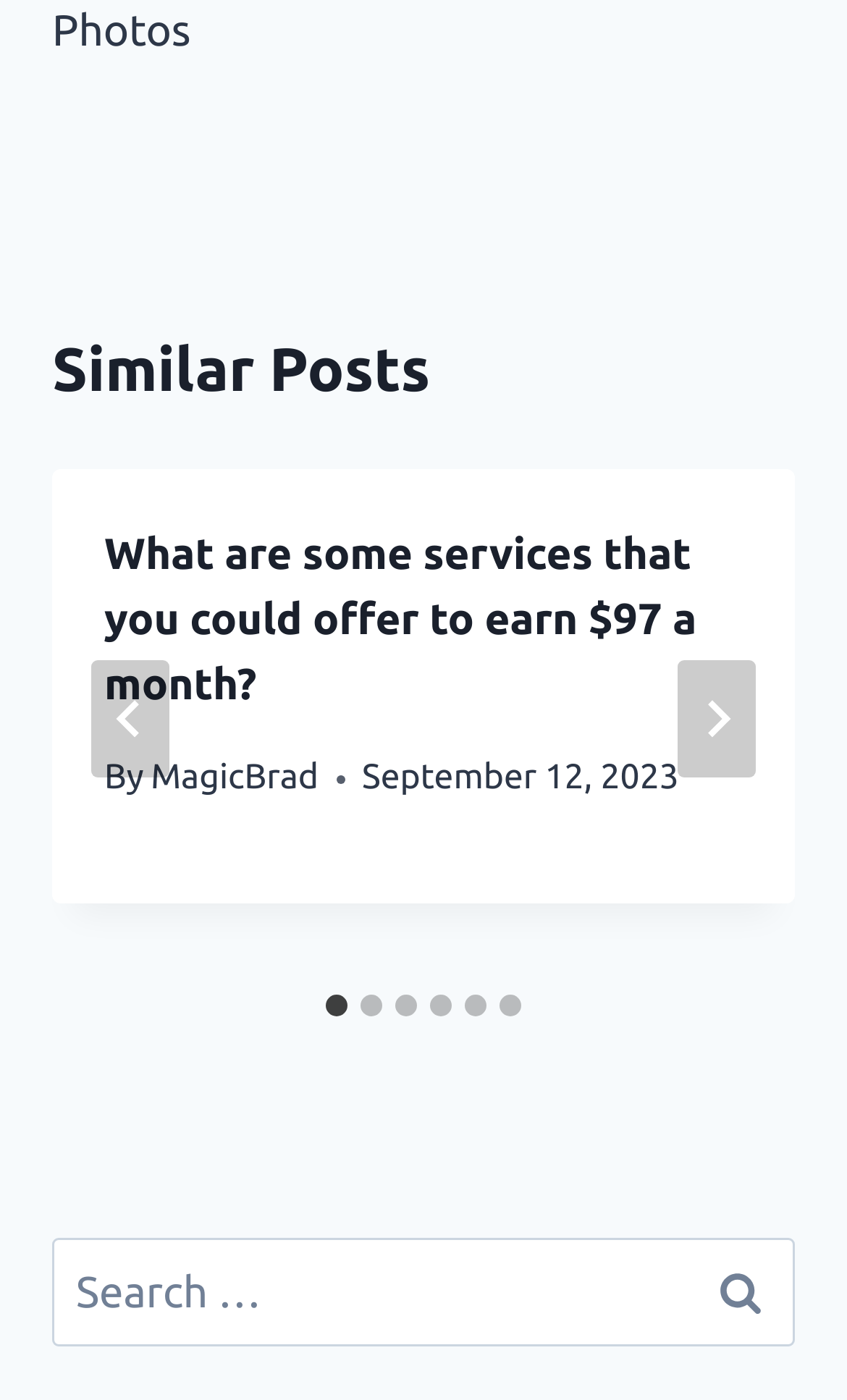Pinpoint the bounding box coordinates of the area that should be clicked to complete the following instruction: "Search for something". The coordinates must be given as four float numbers between 0 and 1, i.e., [left, top, right, bottom].

[0.062, 0.883, 0.938, 0.961]